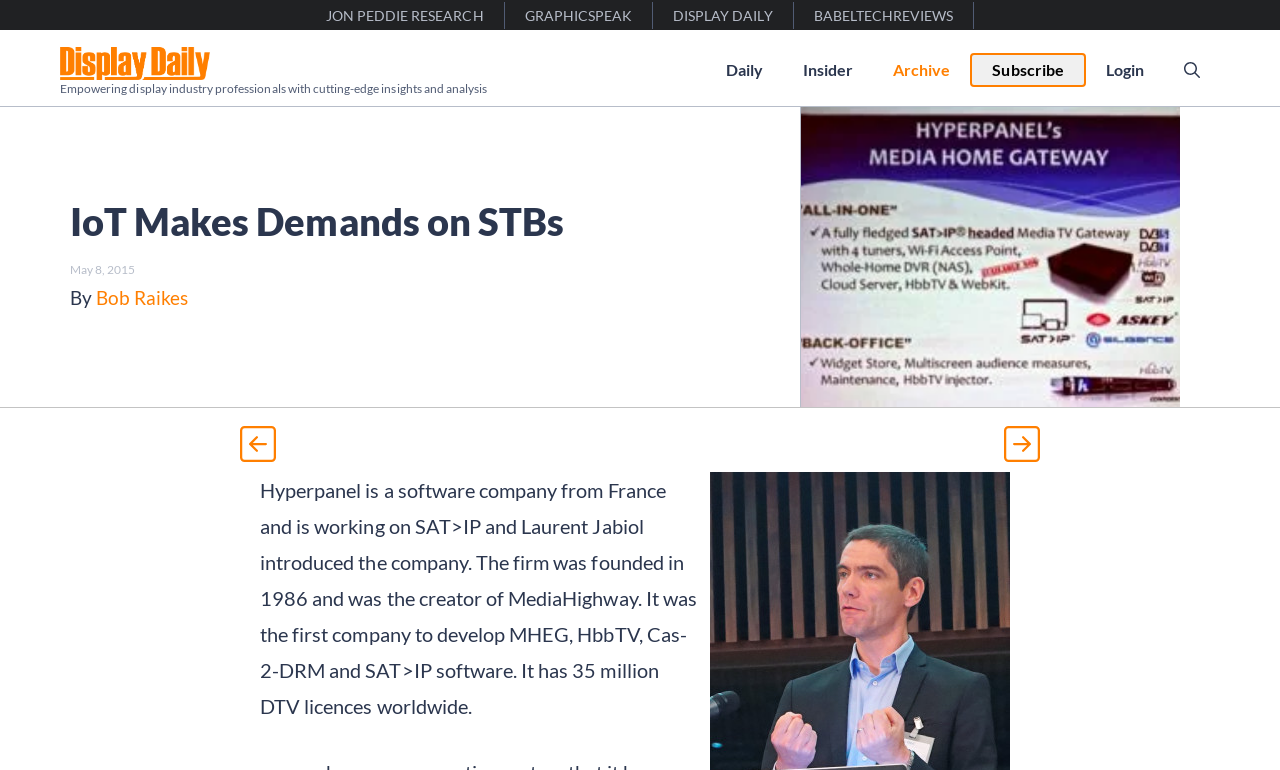Who is the author of the article 'IoT Makes Demands on STBs'?
Please use the visual content to give a single word or phrase answer.

Bob Raikes